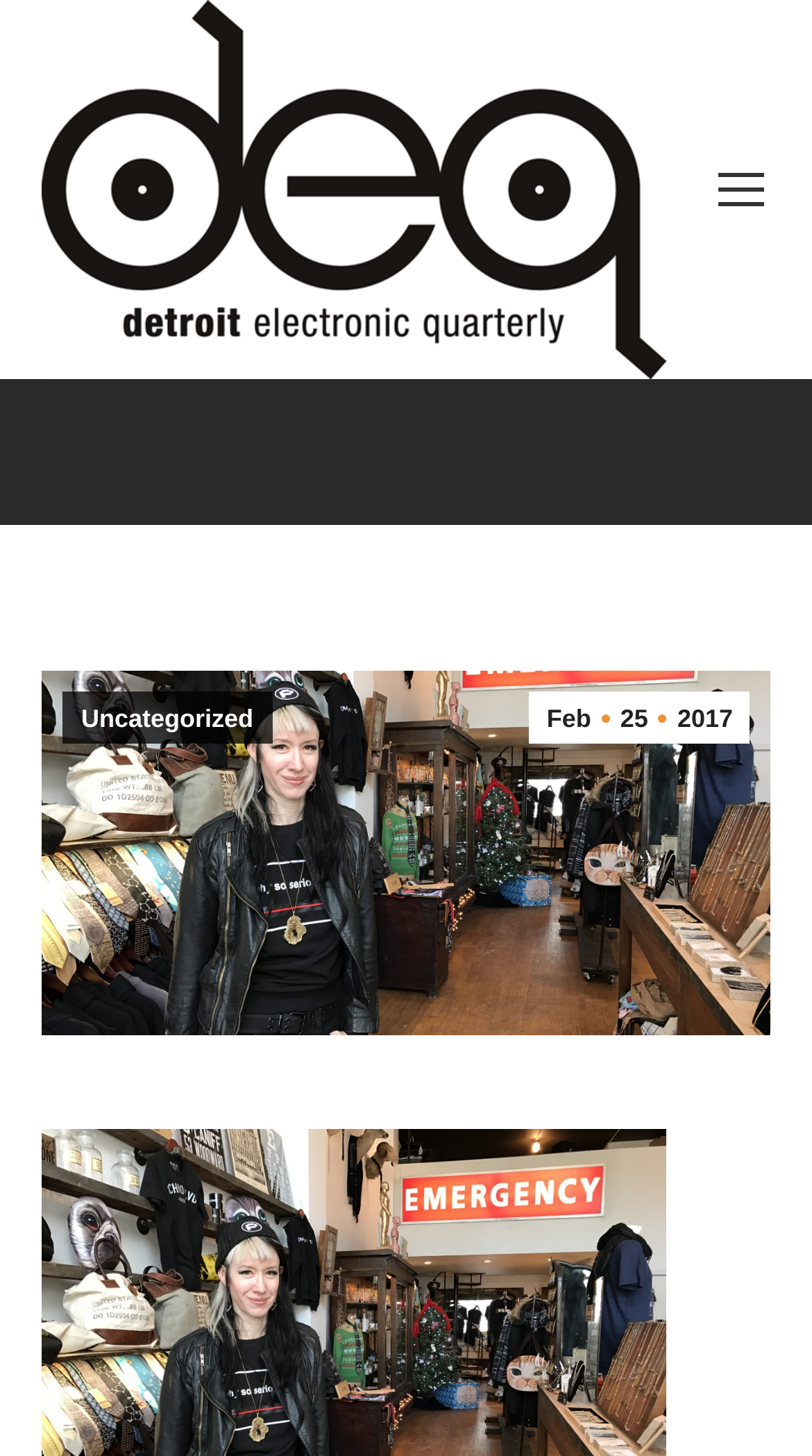Identify the bounding box coordinates for the UI element mentioned here: "Feb252017". Provide the coordinates as four float values between 0 and 1, i.e., [left, top, right, bottom].

[0.65, 0.475, 0.923, 0.511]